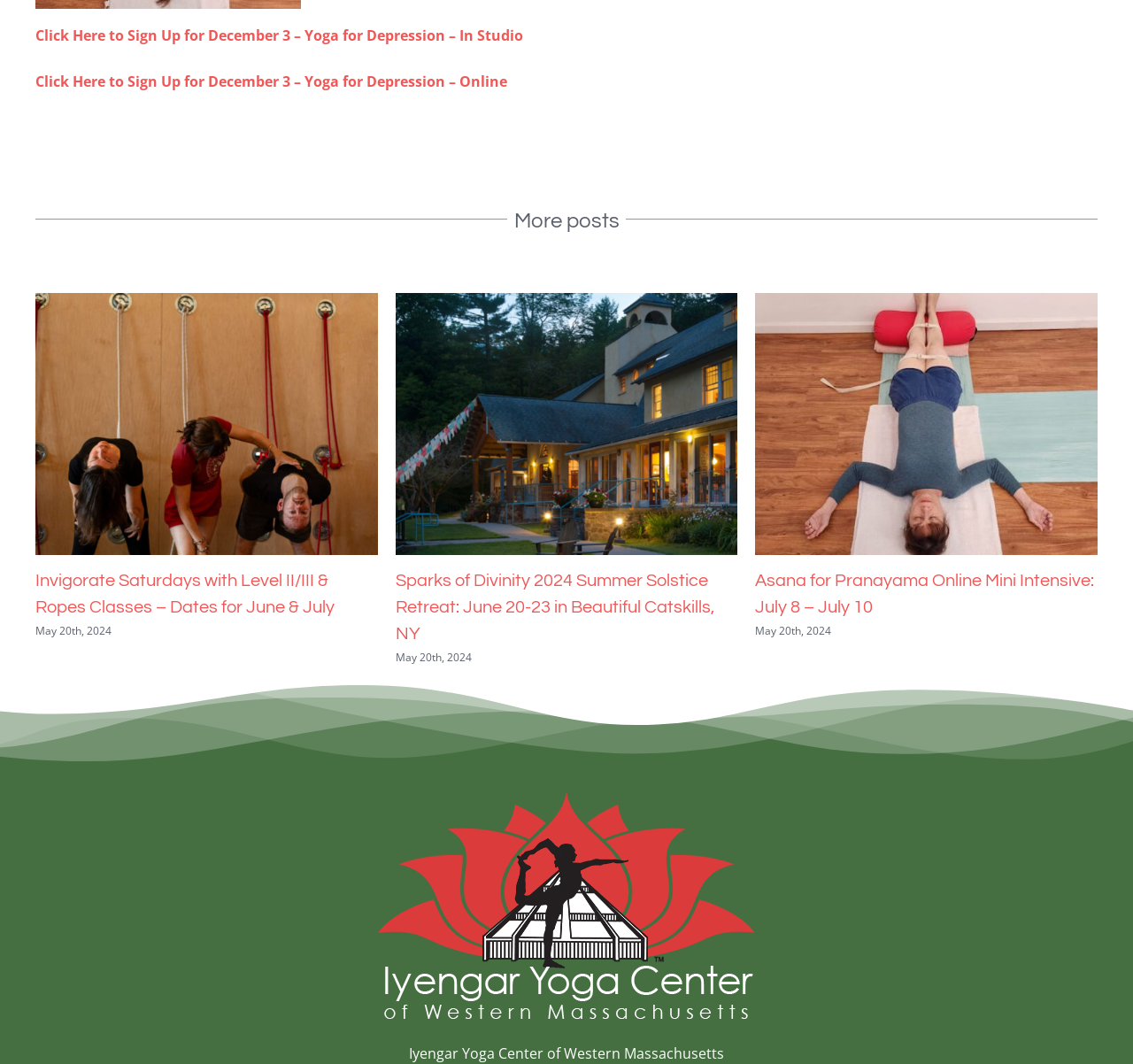Locate the bounding box coordinates of the area you need to click to fulfill this instruction: 'View Sparks of Divinity 2024 Summer Solstice Retreat: June 20-23 in Beautiful Catskills, NY'. The coordinates must be in the form of four float numbers ranging from 0 to 1: [left, top, right, bottom].

[0.349, 0.275, 0.651, 0.294]